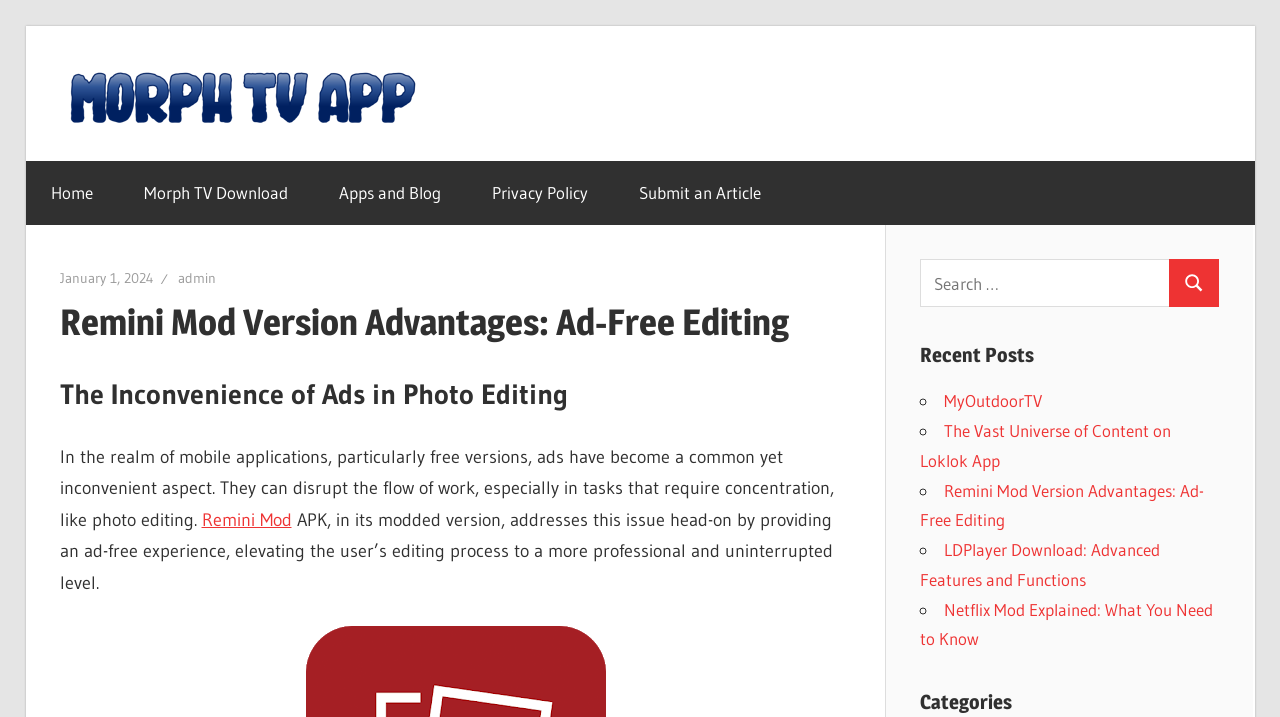What type of content is available on this webpage?
Can you provide a detailed and comprehensive answer to the question?

The webpage has a navigation menu with links to 'Home', 'Morph TV Download', 'Apps and Blog', 'Privacy Policy', and 'Submit an Article'. This suggests that the webpage provides content related to apps and blogging, in addition to other topics.